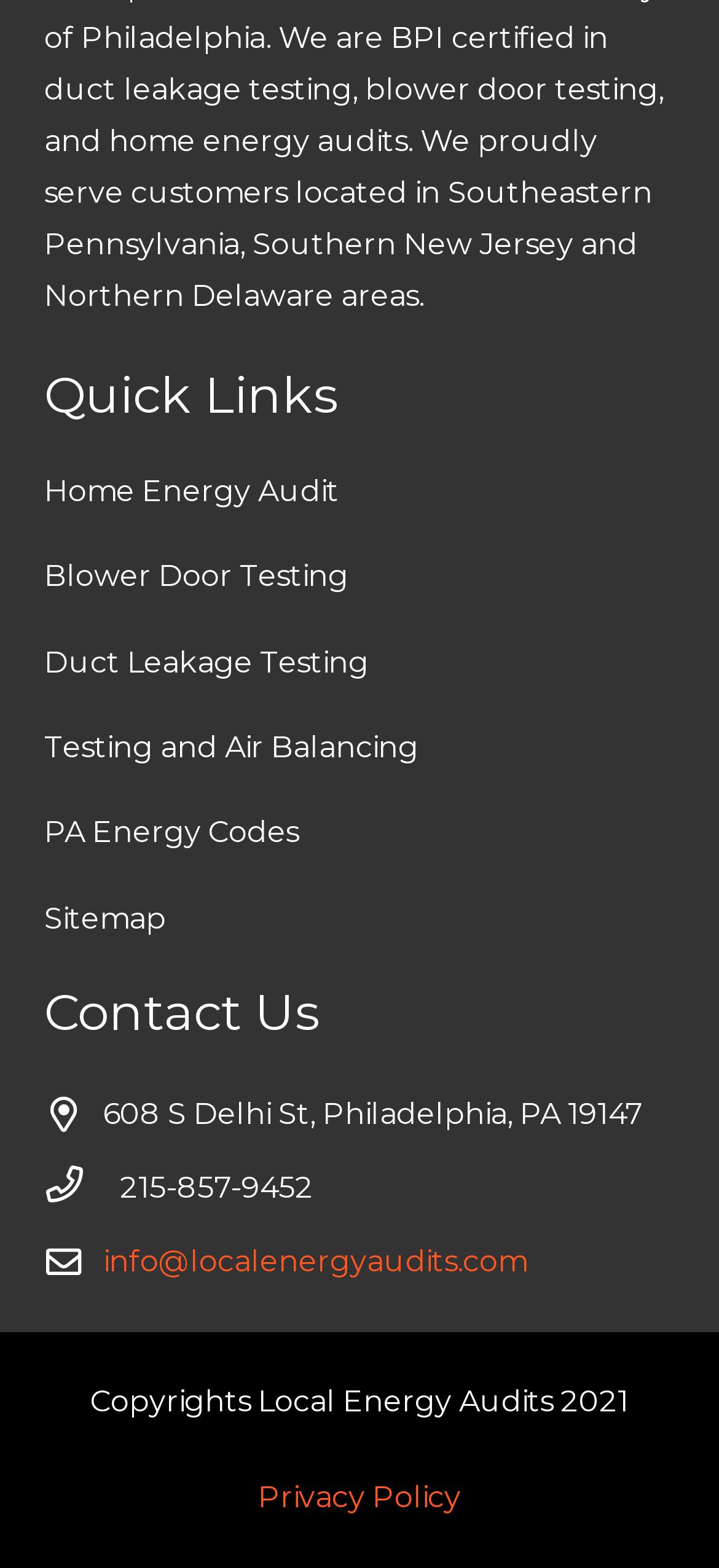Answer the question in a single word or phrase:
What is the company's address?

608 S Delhi St, Philadelphia, PA 19147